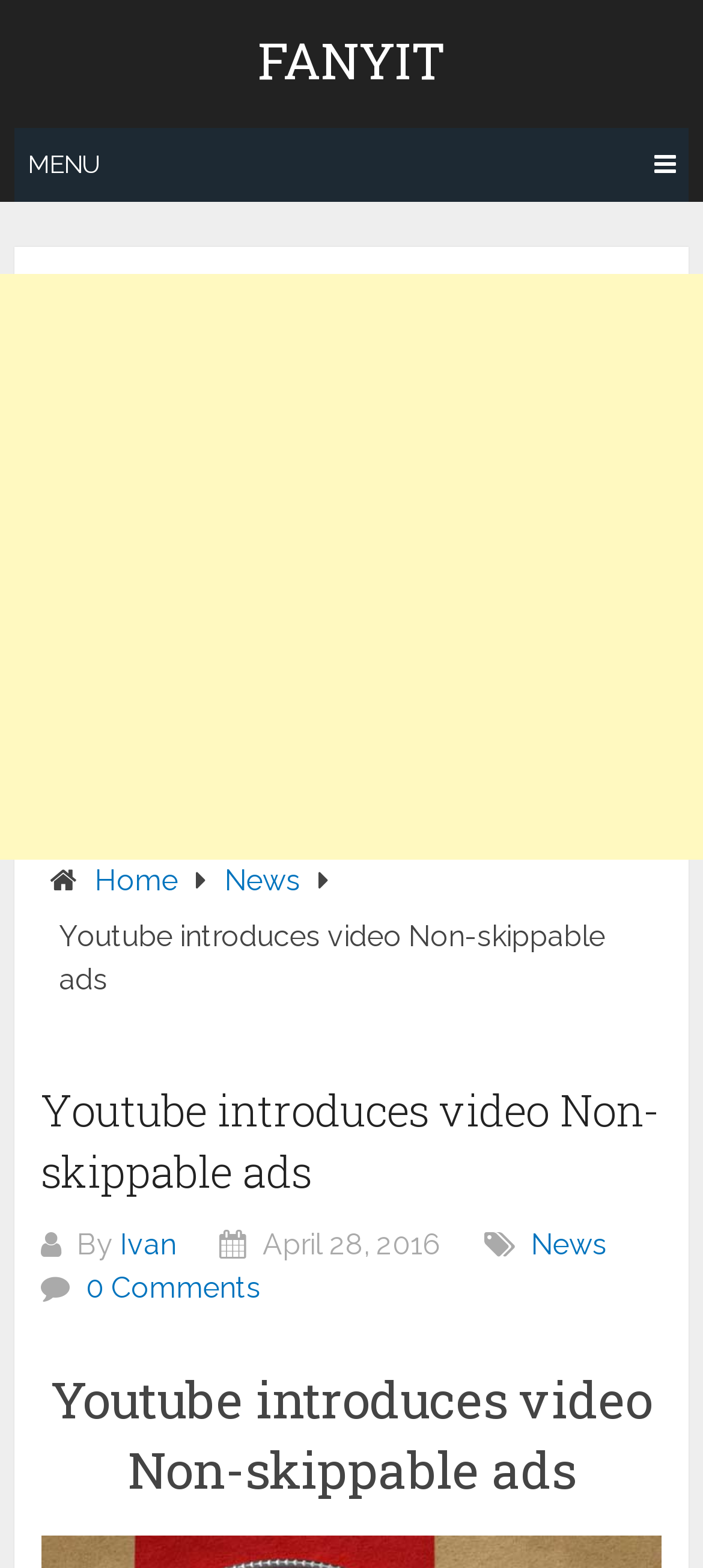Please determine the bounding box coordinates for the element that should be clicked to follow these instructions: "Go to the Home page".

[0.135, 0.551, 0.253, 0.572]